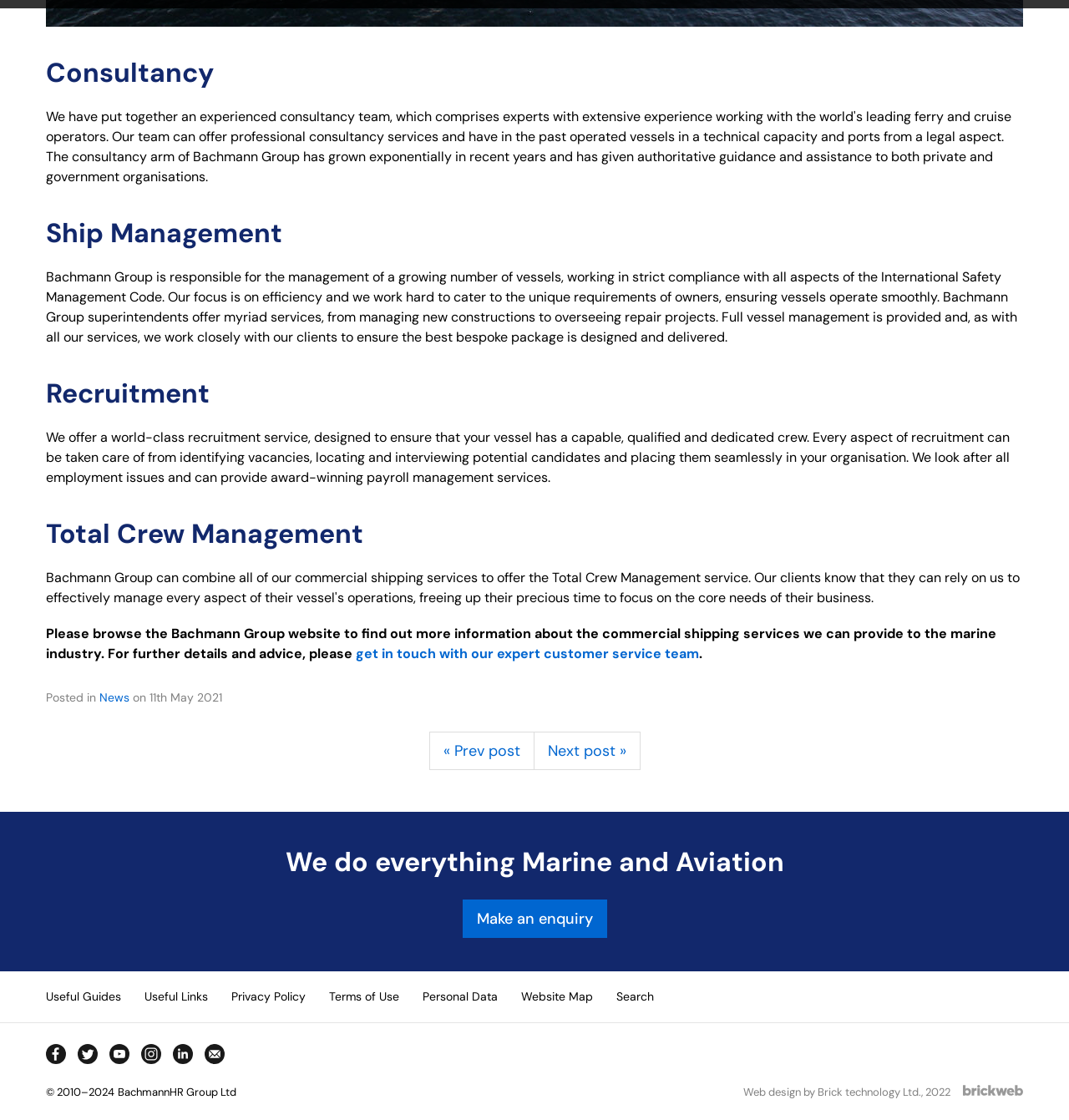Determine the bounding box coordinates of the clickable area required to perform the following instruction: "visit our Facebook page". The coordinates should be represented as four float numbers between 0 and 1: [left, top, right, bottom].

[0.038, 0.927, 0.067, 0.956]